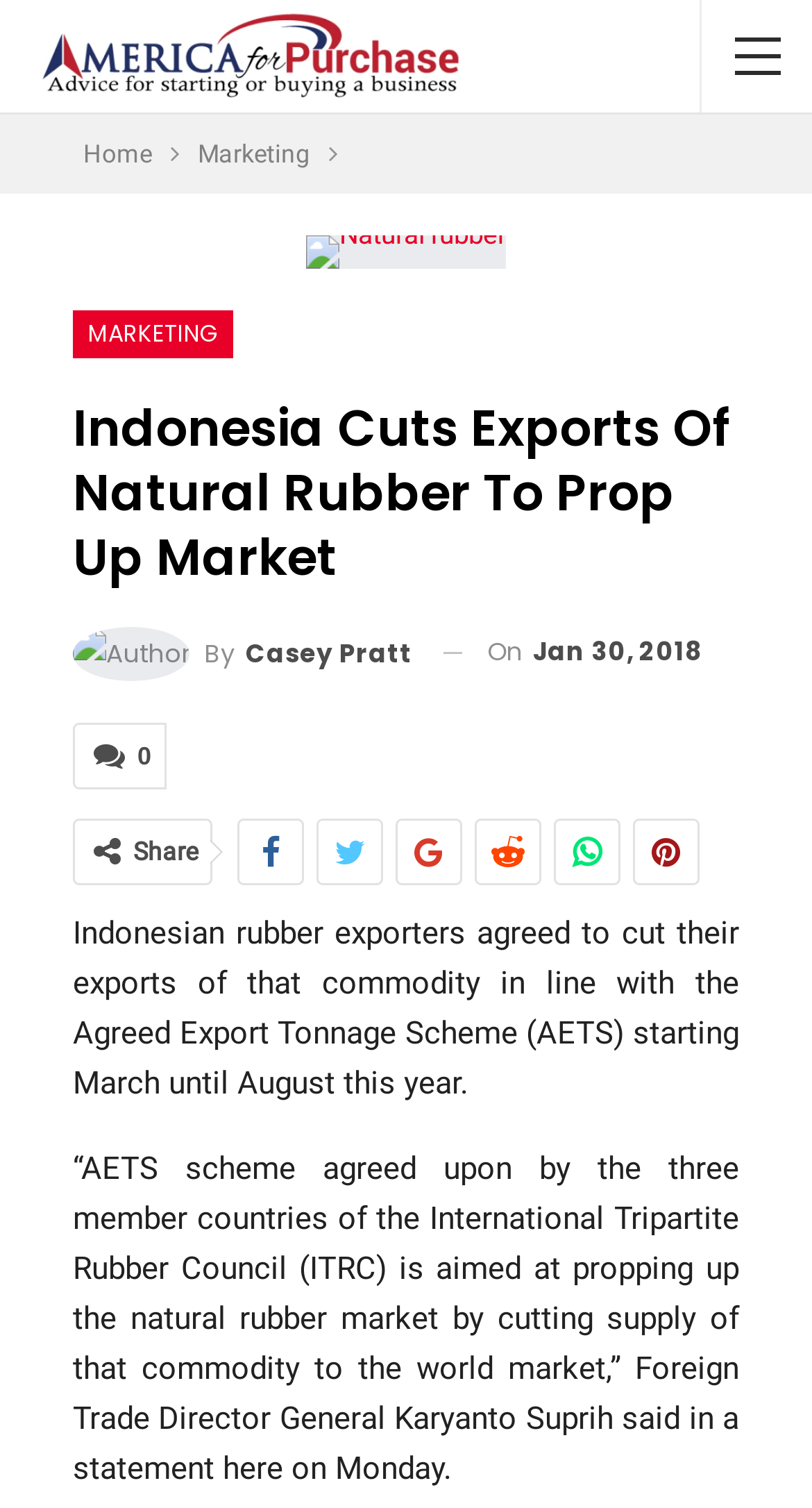Please determine the headline of the webpage and provide its content.

Indonesia Cuts Exports Of Natural Rubber To Prop Up Market